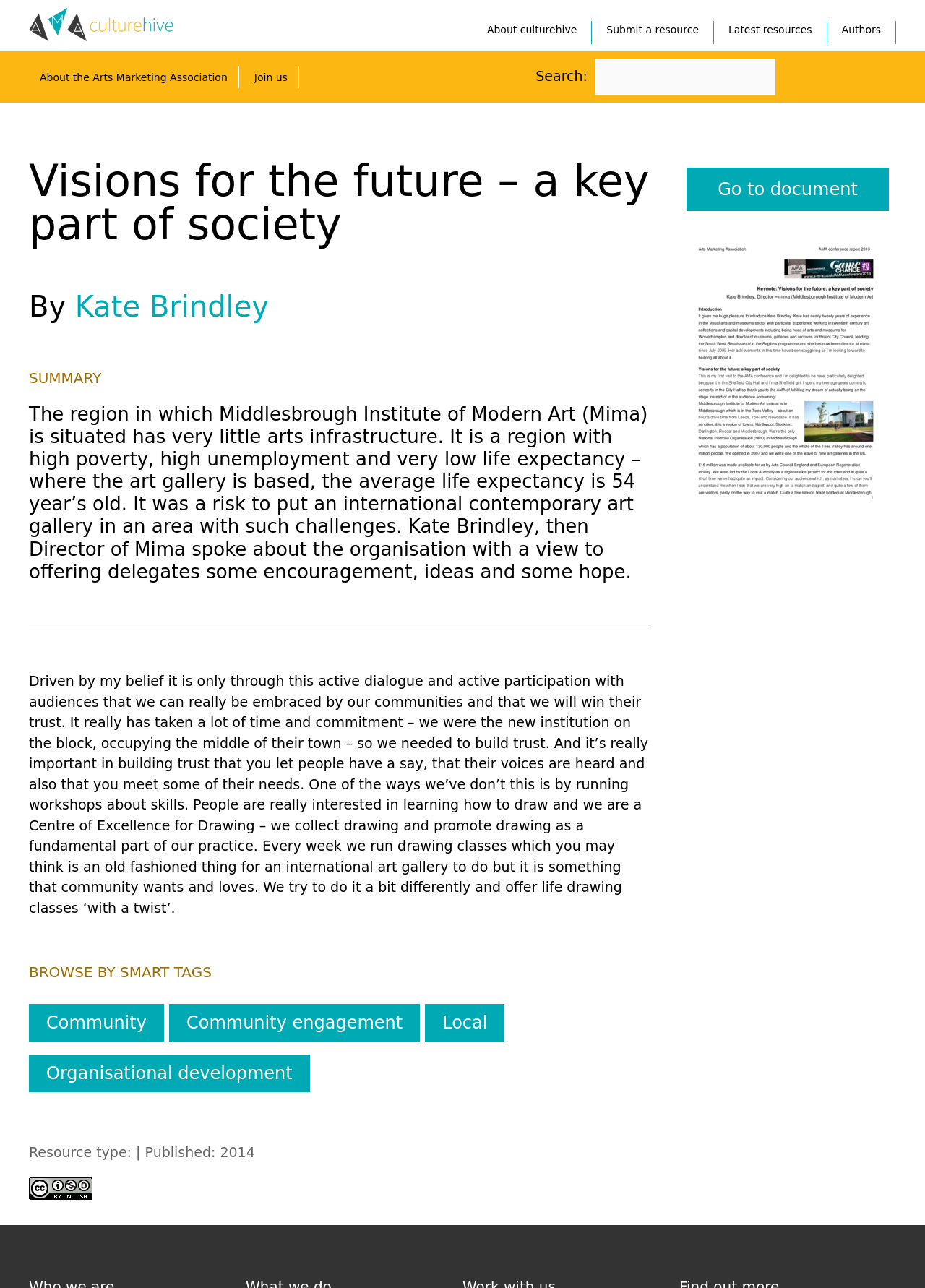Provide a one-word or one-phrase answer to the question:
What is Kate Brindley's role?

Director of Mima